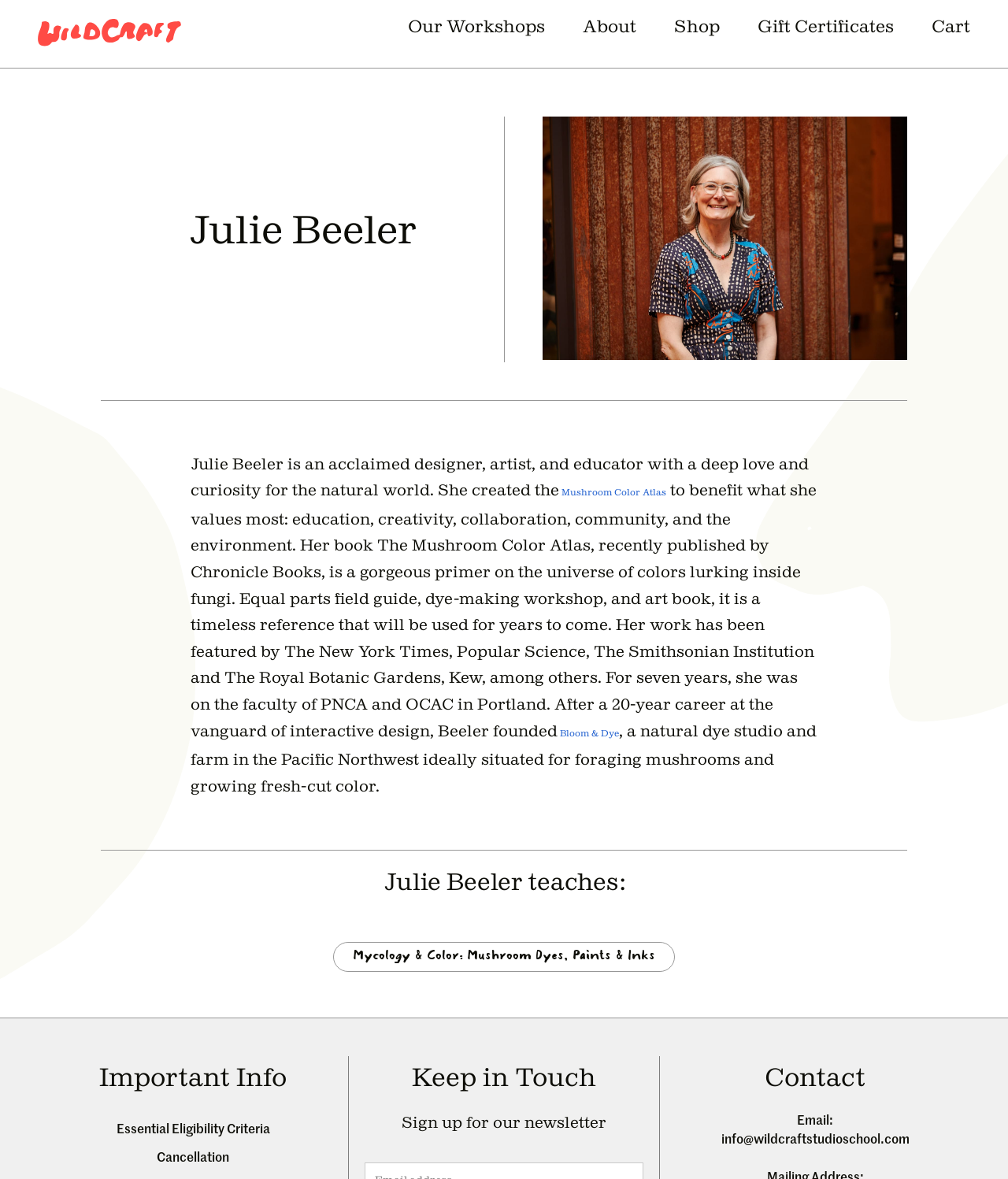Identify the bounding box coordinates of the area you need to click to perform the following instruction: "Click the 'Shop' link".

[0.669, 0.013, 0.714, 0.031]